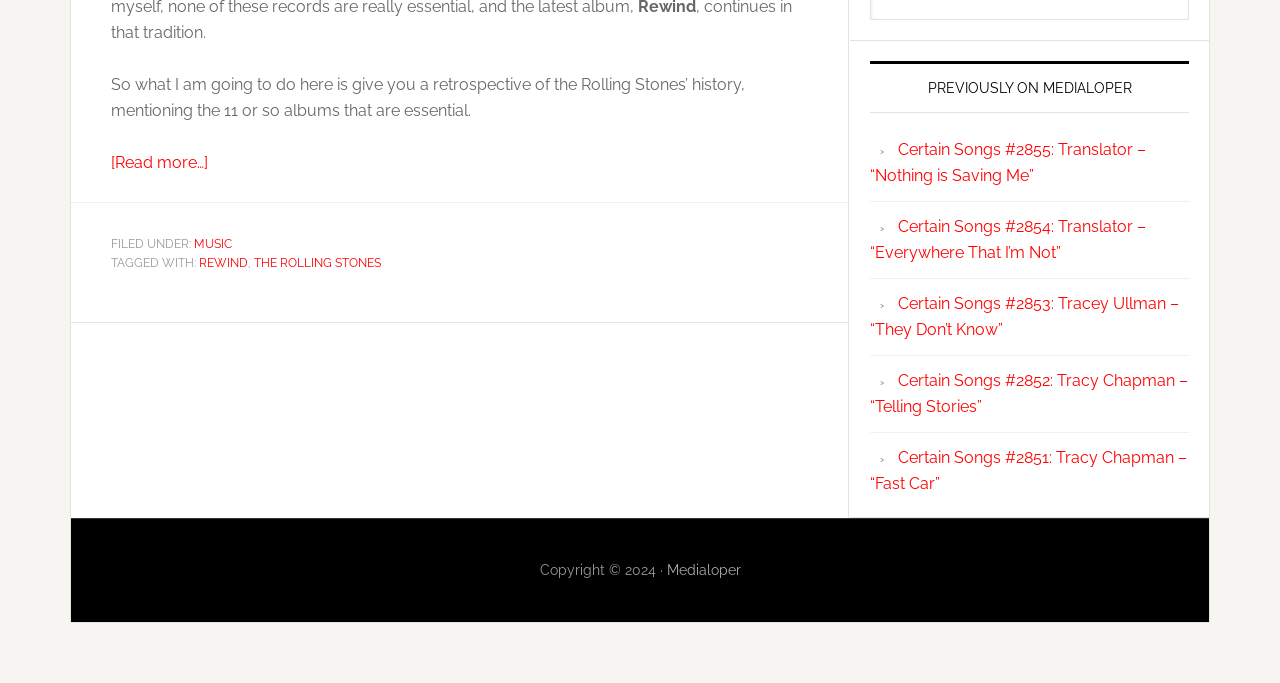Using the provided description: "The Rolling Stones", find the bounding box coordinates of the corresponding UI element. The output should be four float numbers between 0 and 1, in the format [left, top, right, bottom].

[0.198, 0.375, 0.298, 0.395]